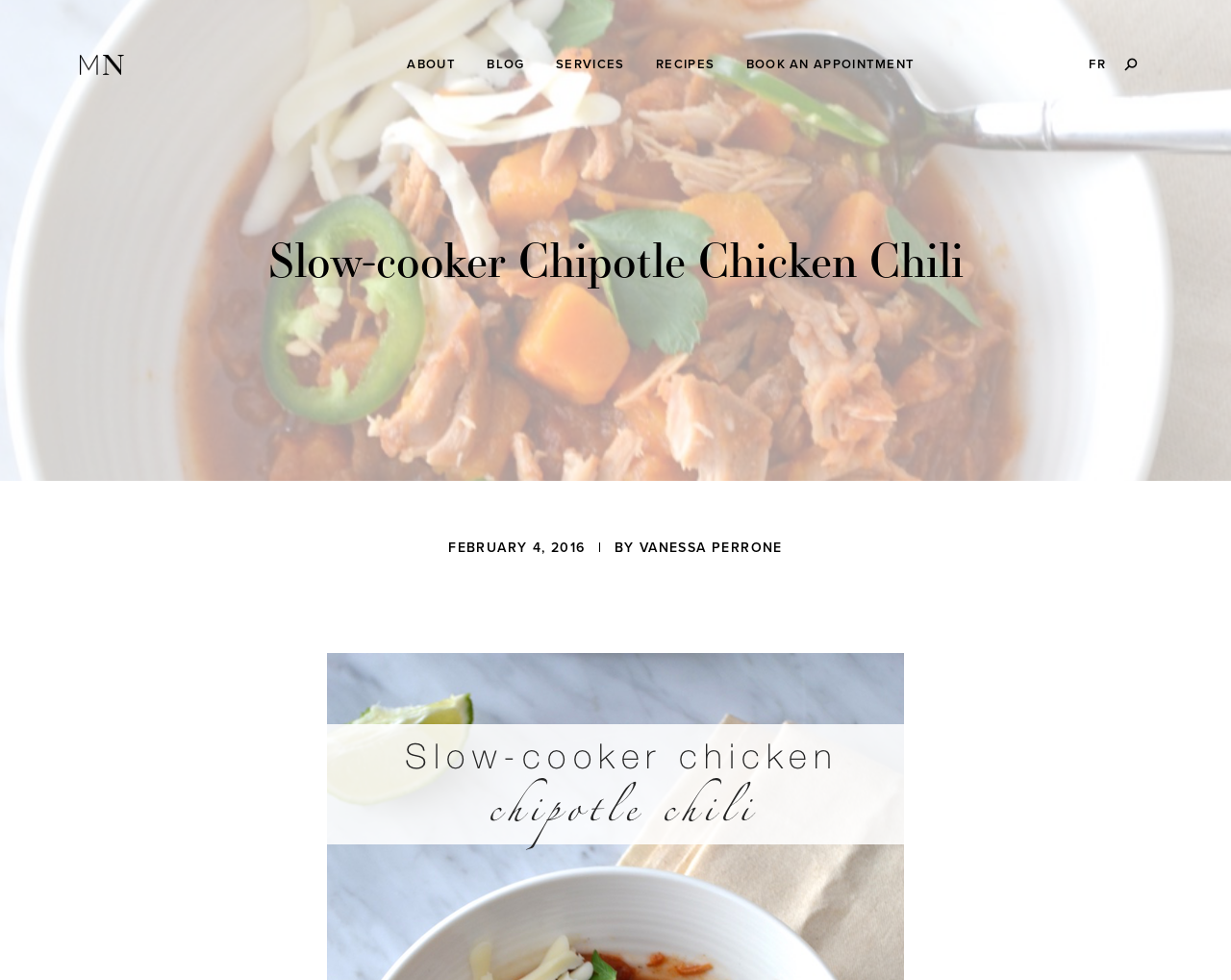Please find and report the primary heading text from the webpage.

Slow-cooker Chipotle Chicken Chili